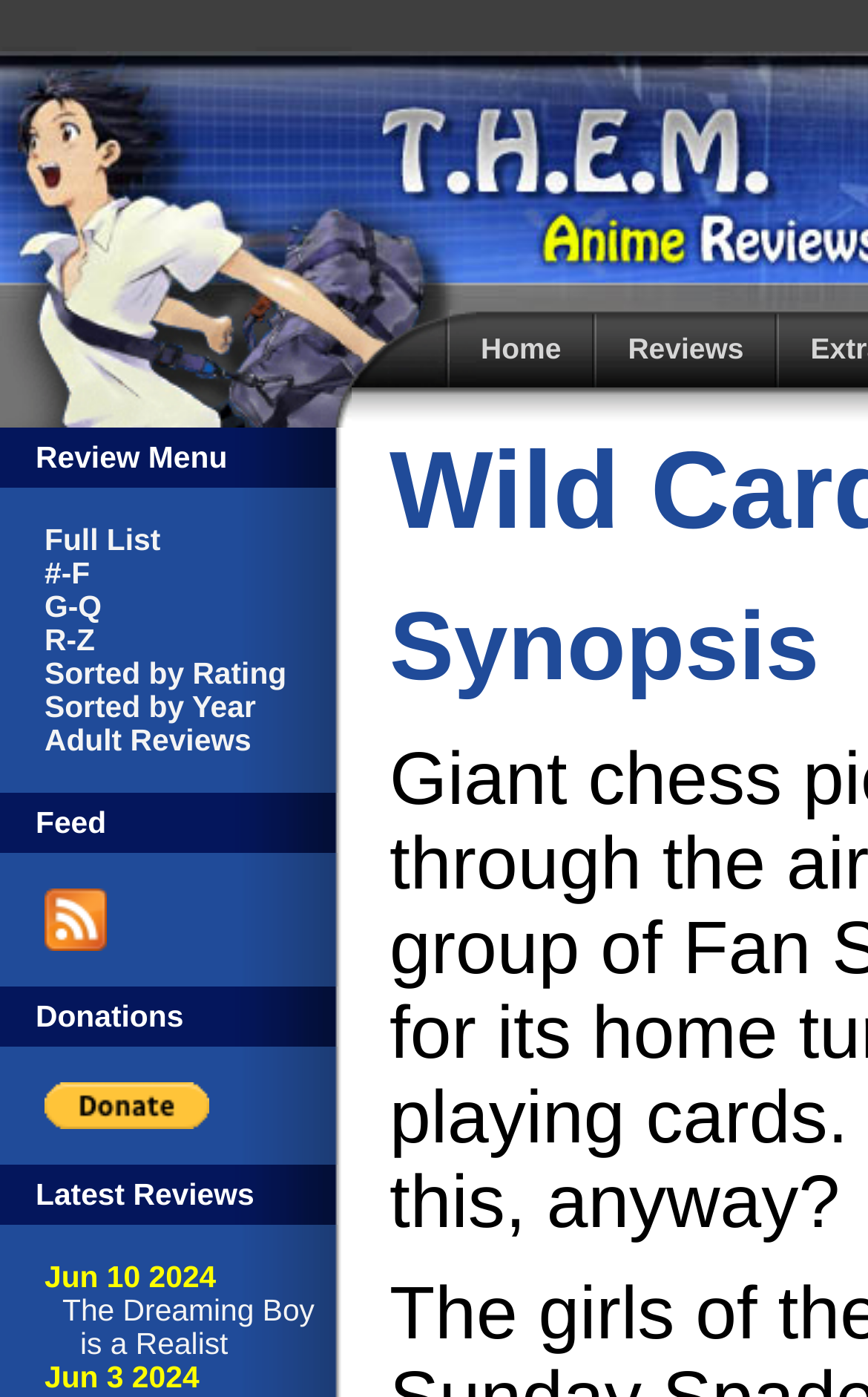Find the bounding box coordinates of the clickable area required to complete the following action: "subscribe to THEM Anime Reviews".

[0.051, 0.662, 0.123, 0.685]